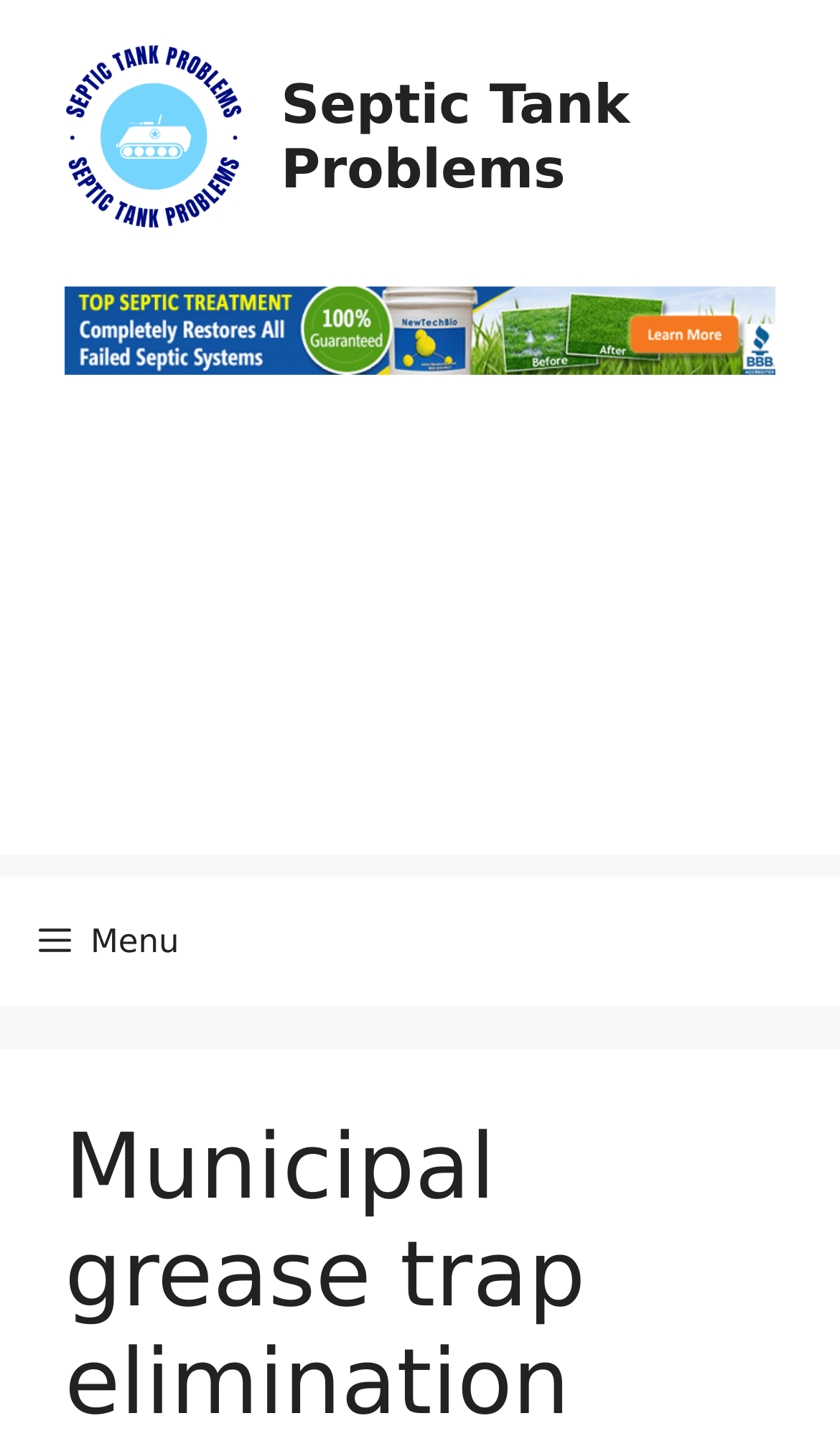From the details in the image, provide a thorough response to the question: What is the function of the button on the navigation menu?

The button has a label 'Menu' and is marked as 'expanded: False', which suggests that it is a toggle button to open or close the navigation menu, allowing users to access different sections of the website.